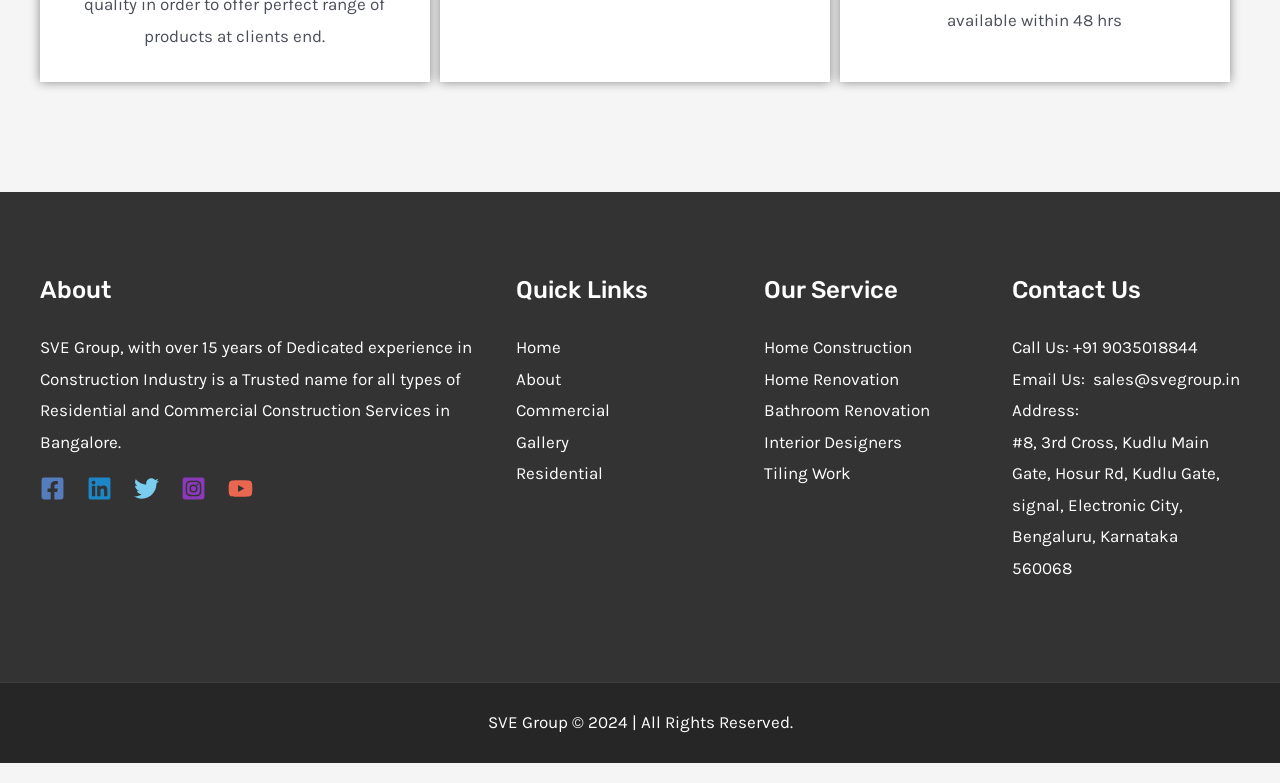Could you locate the bounding box coordinates for the section that should be clicked to accomplish this task: "Call the company".

[0.791, 0.43, 0.936, 0.456]